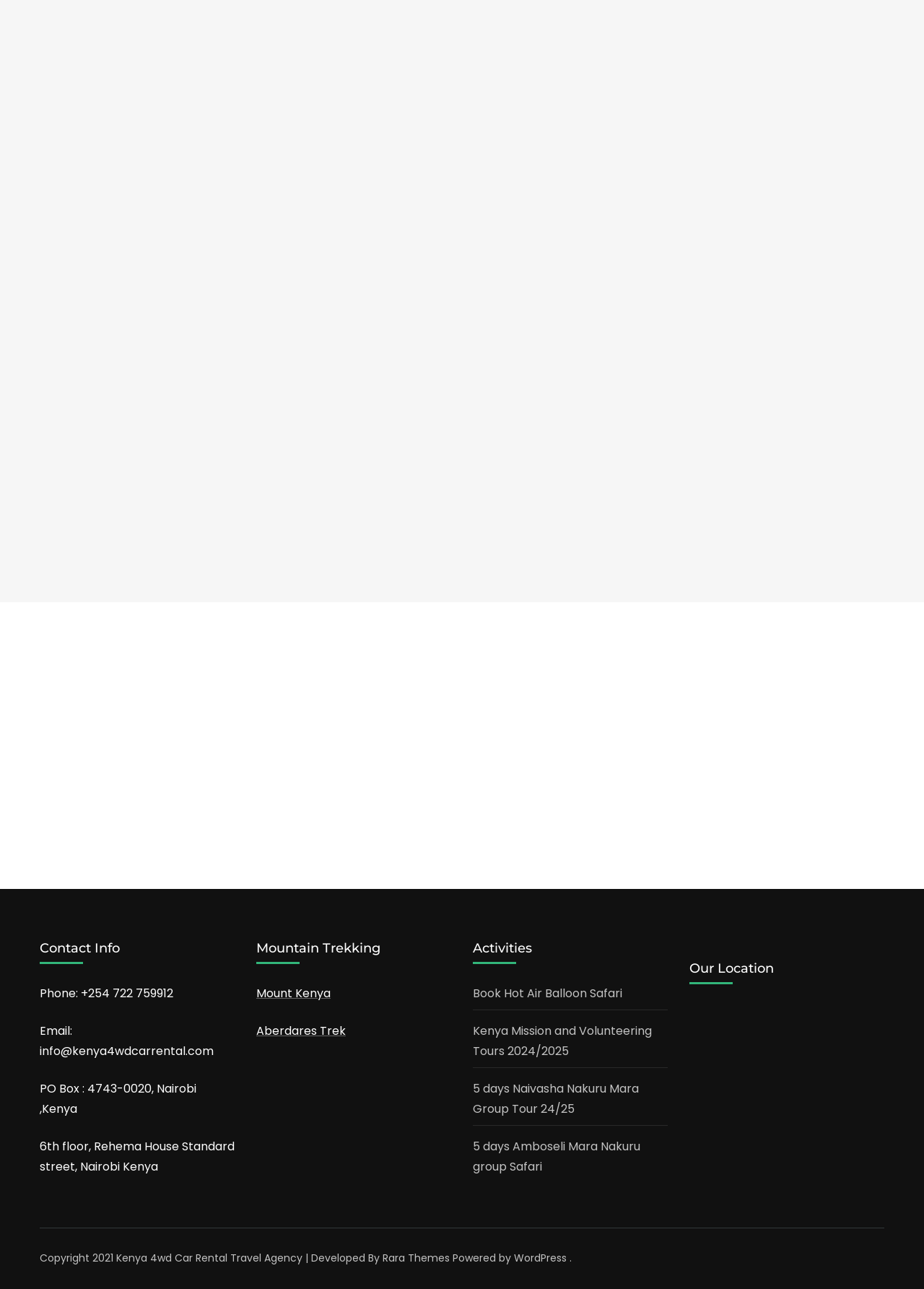Identify the bounding box coordinates of the clickable region necessary to fulfill the following instruction: "Check the location on the map". The bounding box coordinates should be four float numbers between 0 and 1, i.e., [left, top, right, bottom].

[0.746, 0.779, 0.957, 0.902]